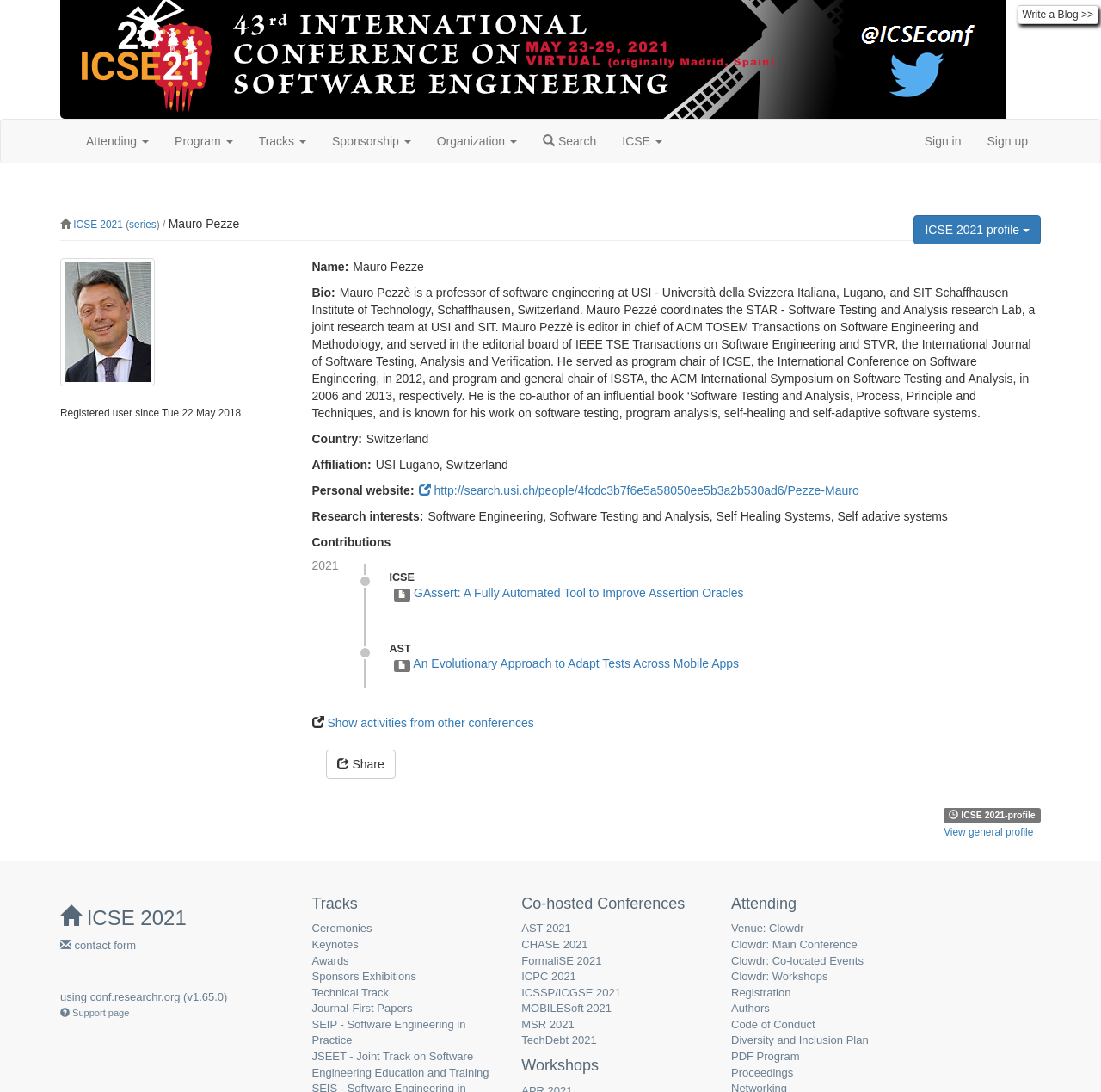With reference to the image, please provide a detailed answer to the following question: What is the research interest of Mauro Pezzè?

The research interest of Mauro Pezzè can be found in the section that describes his profile, where it says 'Research interests: Software Engineering, Software Testing and Analysis, Self Healing Systems, Self adaptive systems'.